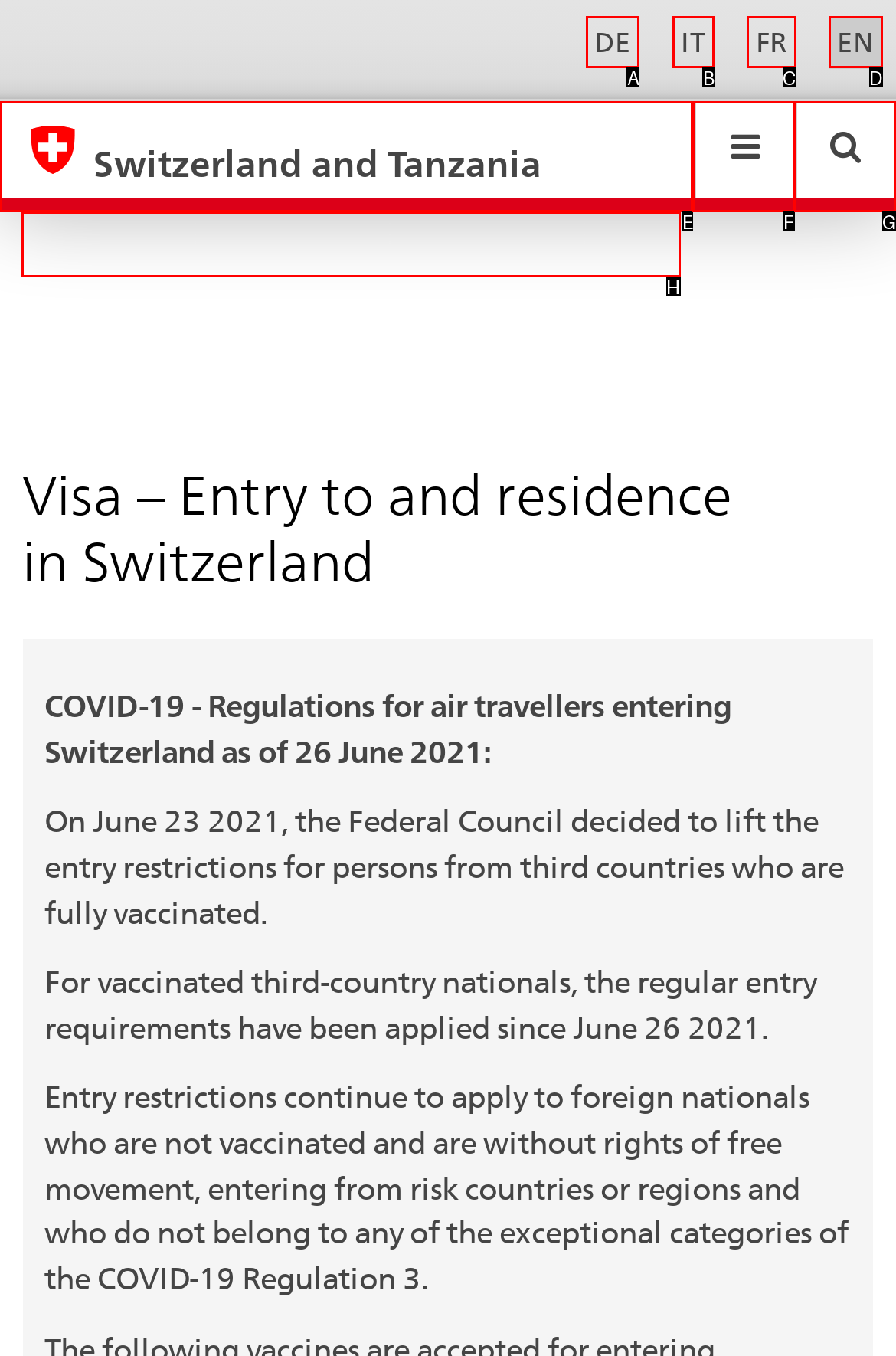Match the description: Follow to one of the options shown. Reply with the letter of the best match.

None